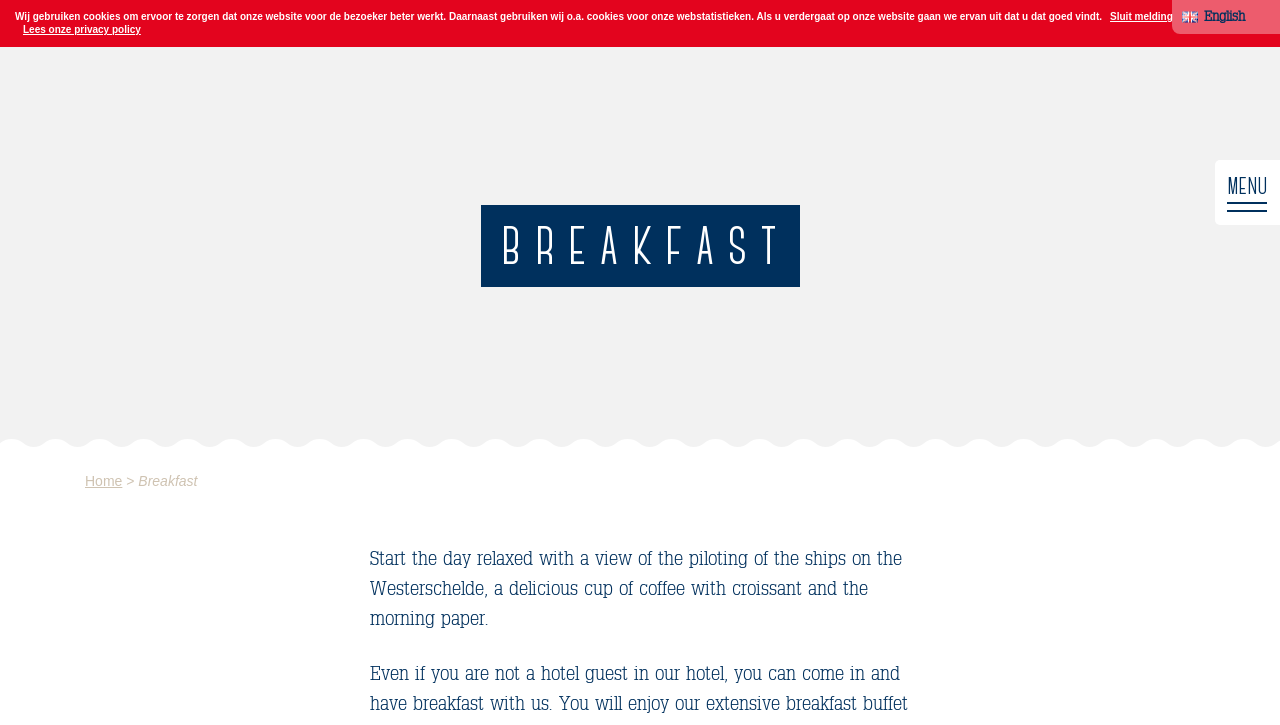Kindly determine the bounding box coordinates of the area that needs to be clicked to fulfill this instruction: "Read about 'BREAKFAST'".

[0.375, 0.282, 0.625, 0.395]